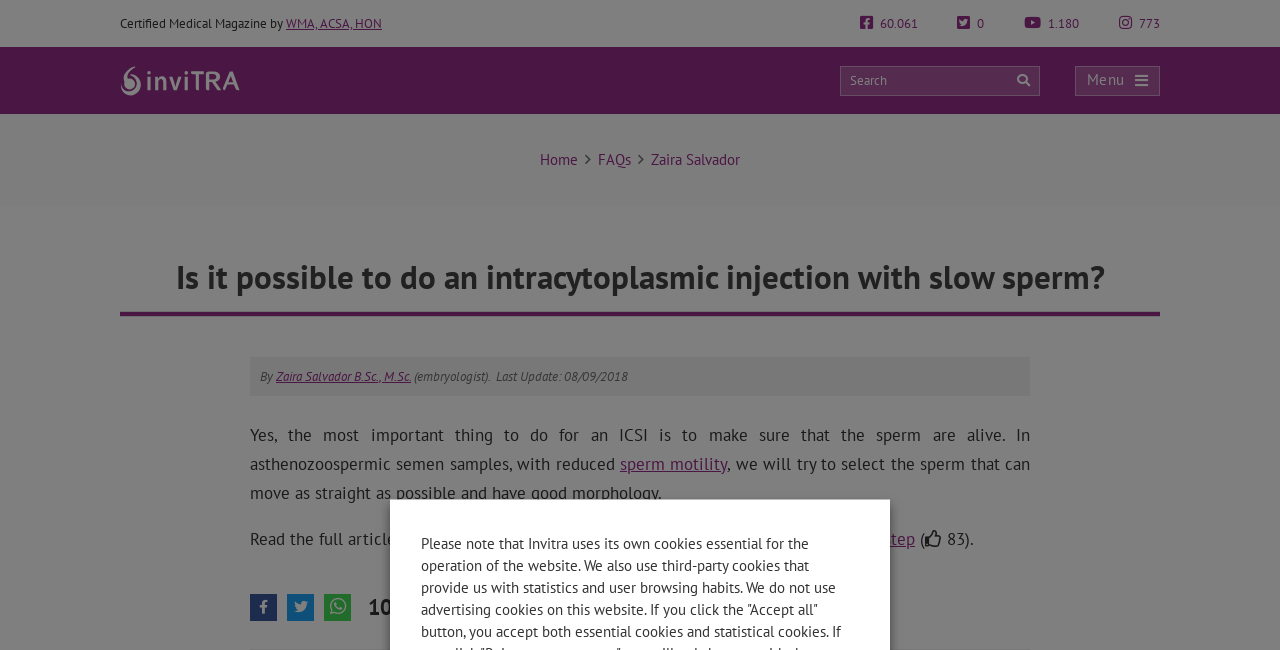Can you show the bounding box coordinates of the region to click on to complete the task described in the instruction: "Click on the link to learn about sperm motility"?

[0.484, 0.697, 0.568, 0.731]